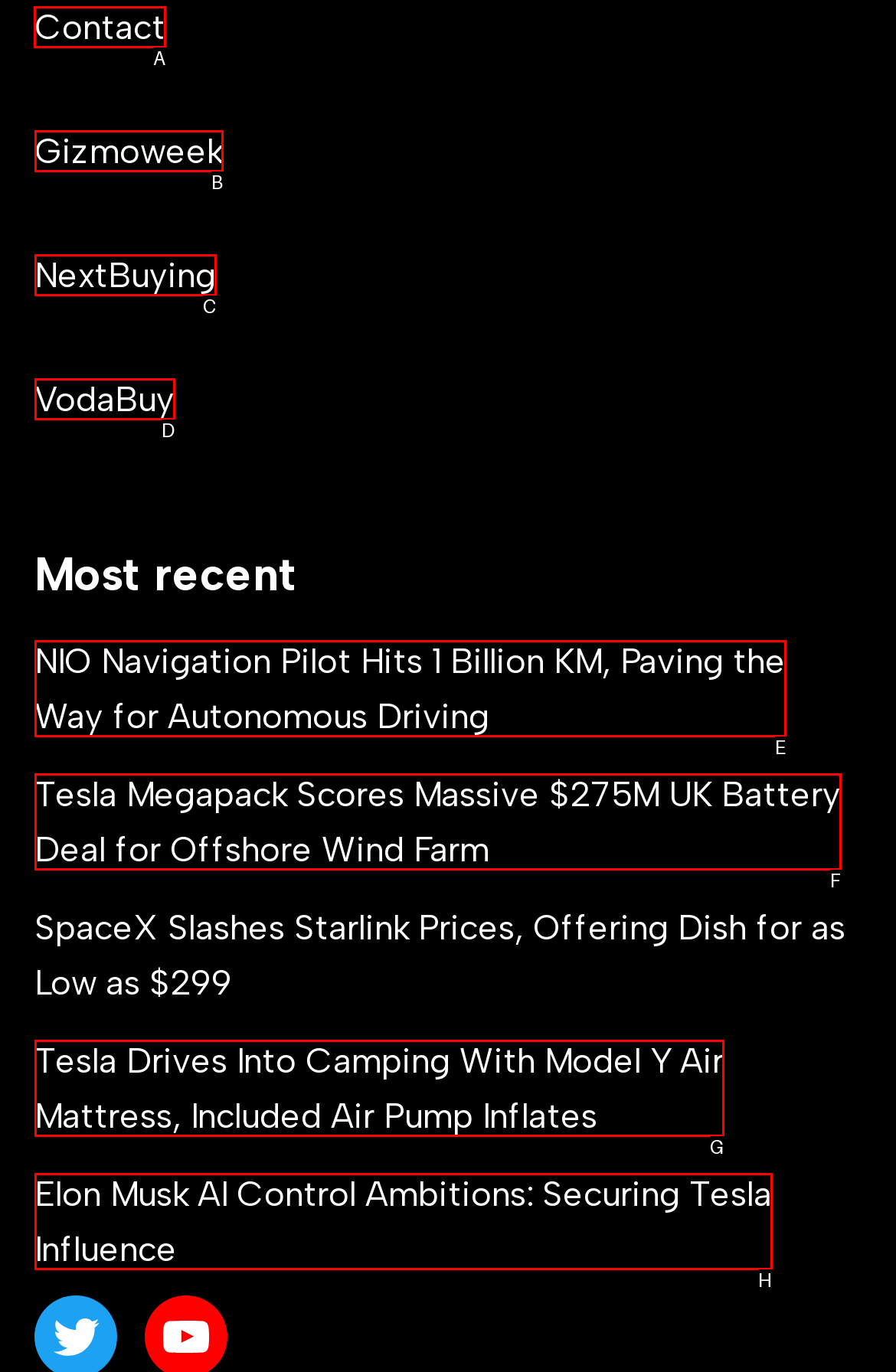From the given options, tell me which letter should be clicked to complete this task: visit the contact page
Answer with the letter only.

A